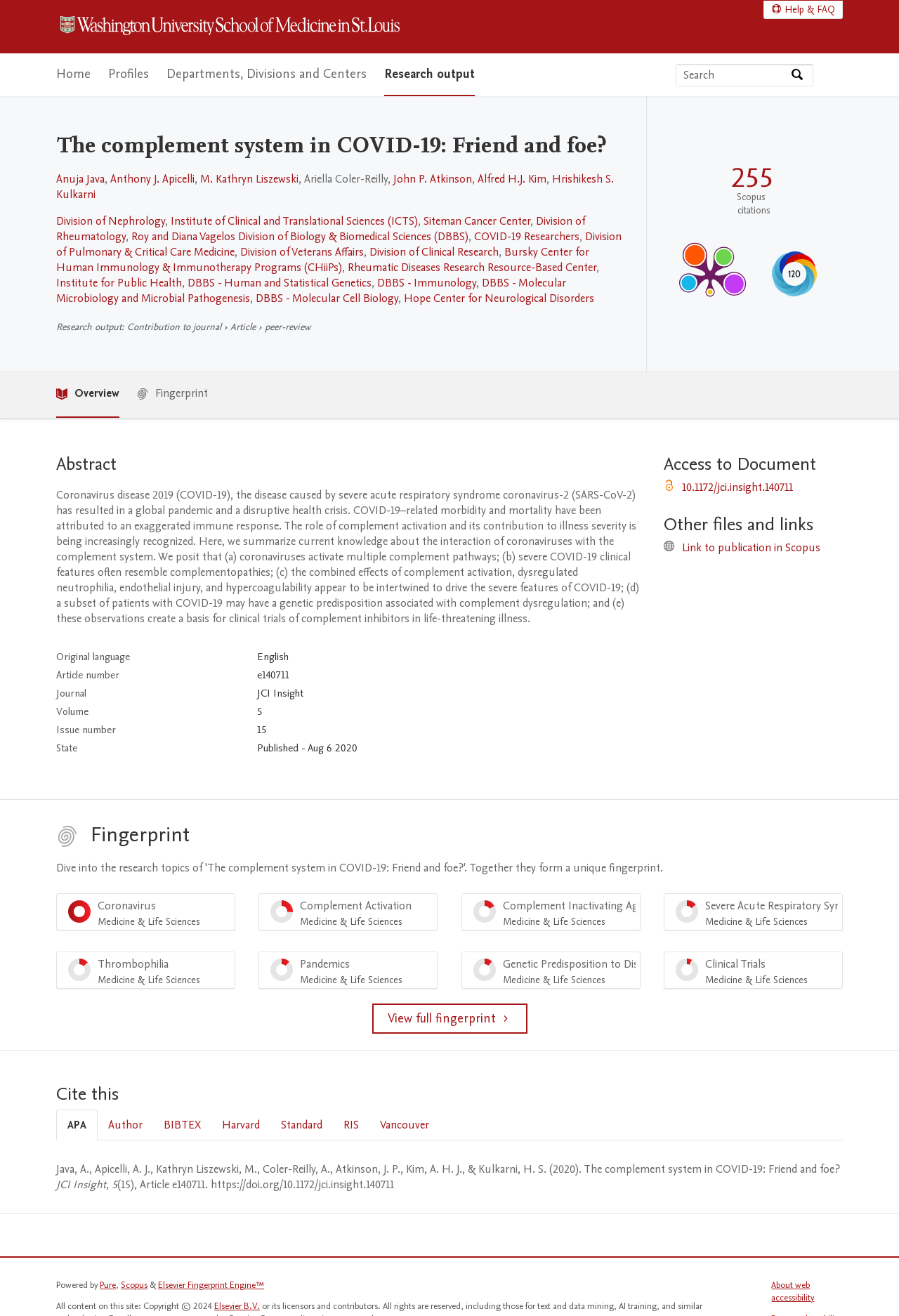What is the publication metrics section about?
Using the image, give a concise answer in the form of a single word or short phrase.

Scopus citations and PlumX Metrics